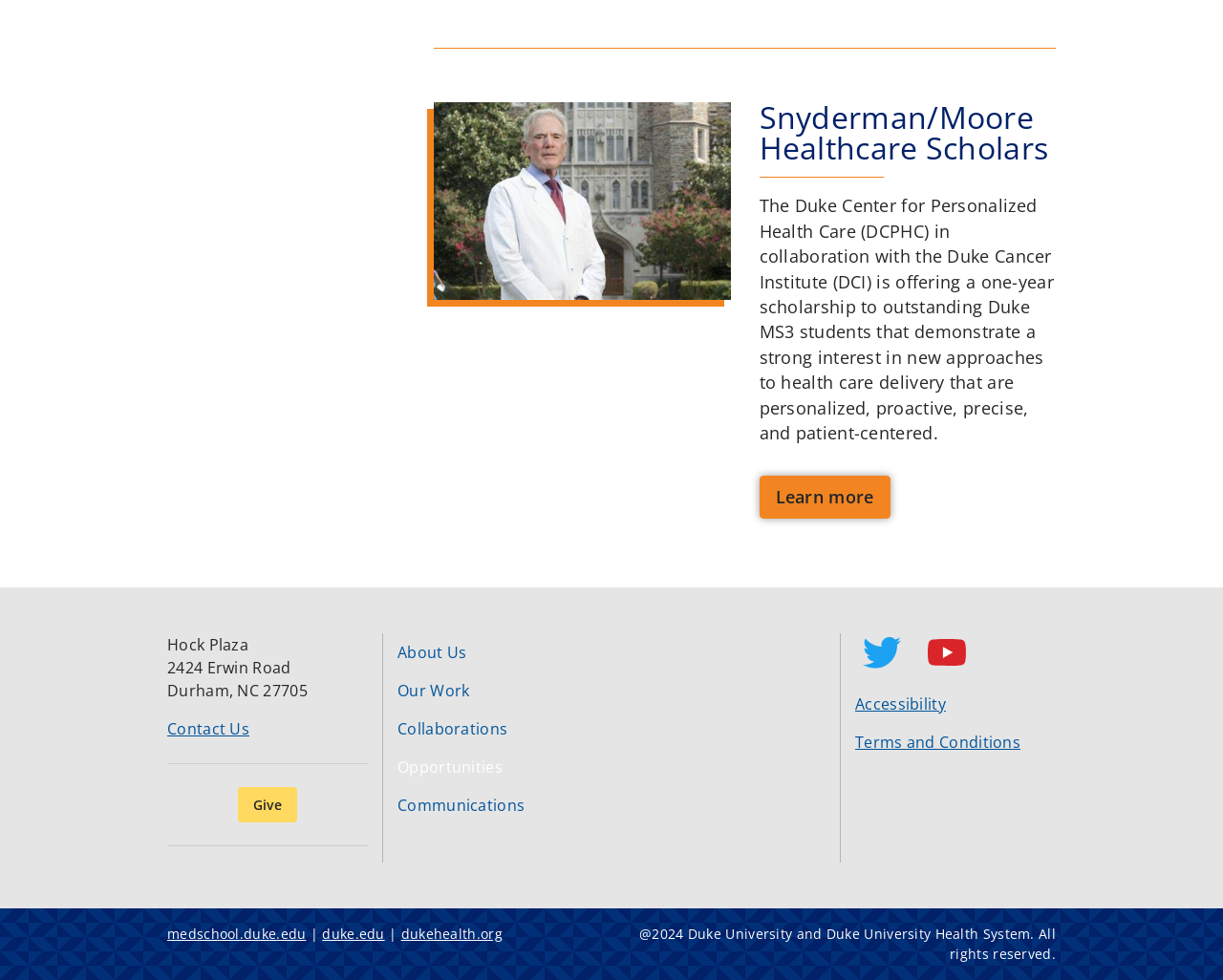Respond with a single word or phrase to the following question:
How can I learn more about the scholarship?

Click on the 'Learn more' link